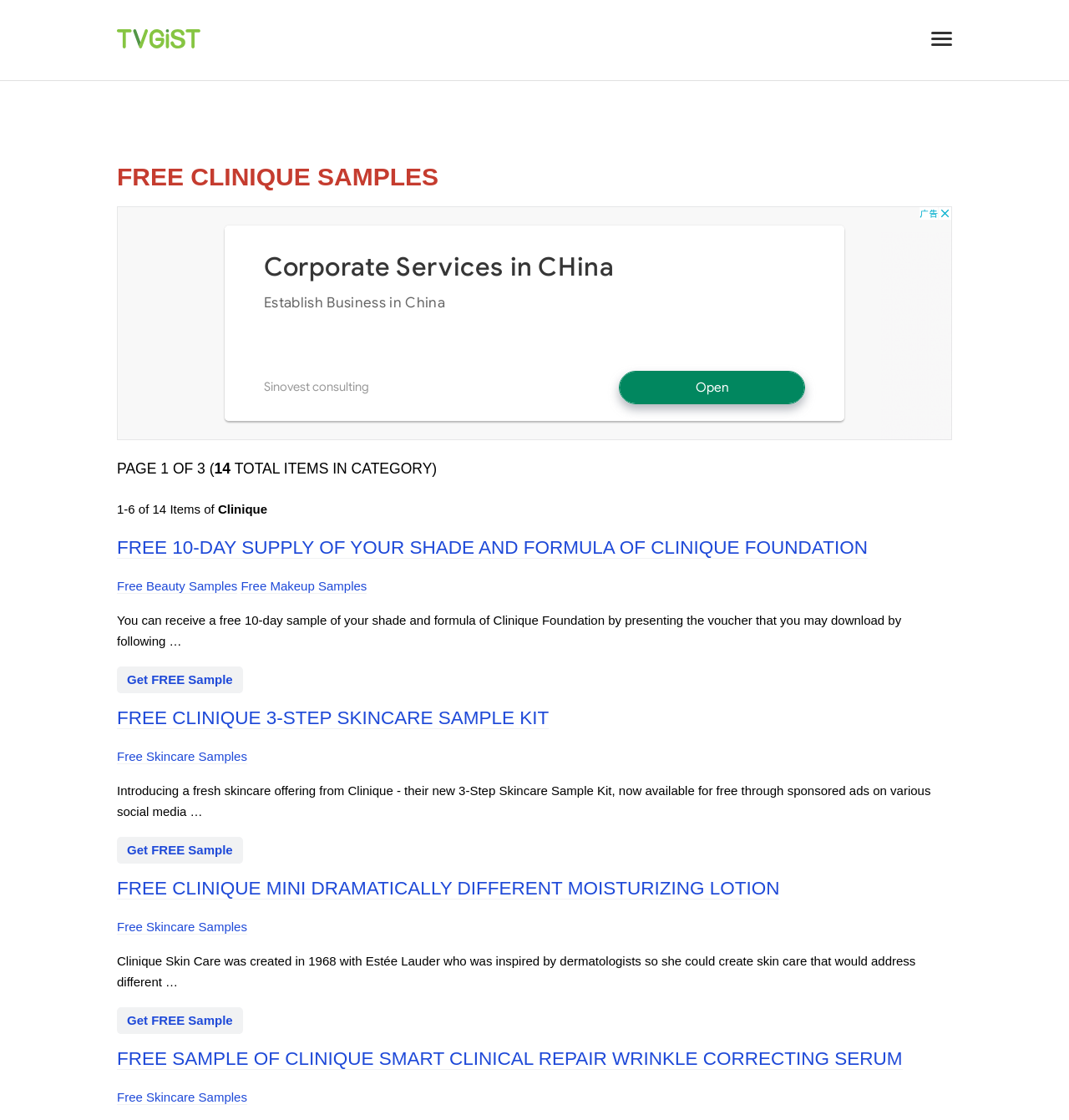Answer briefly with one word or phrase:
What is the inspiration behind Clinique Skin Care?

Dermatologists